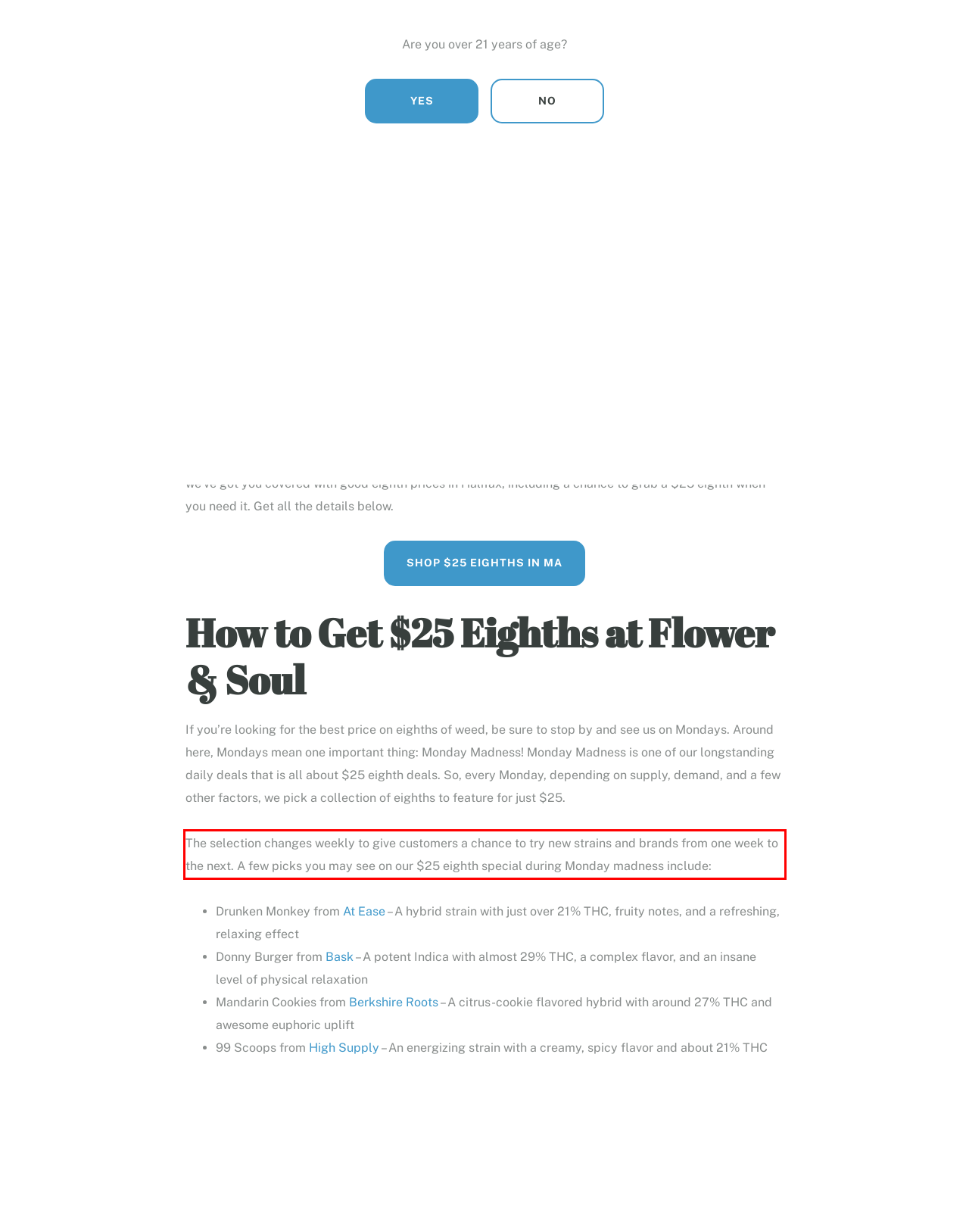The screenshot you have been given contains a UI element surrounded by a red rectangle. Use OCR to read and extract the text inside this red rectangle.

The selection changes weekly to give customers a chance to try new strains and brands from one week to the next. A few picks you may see on our $25 eighth special during Monday madness include: